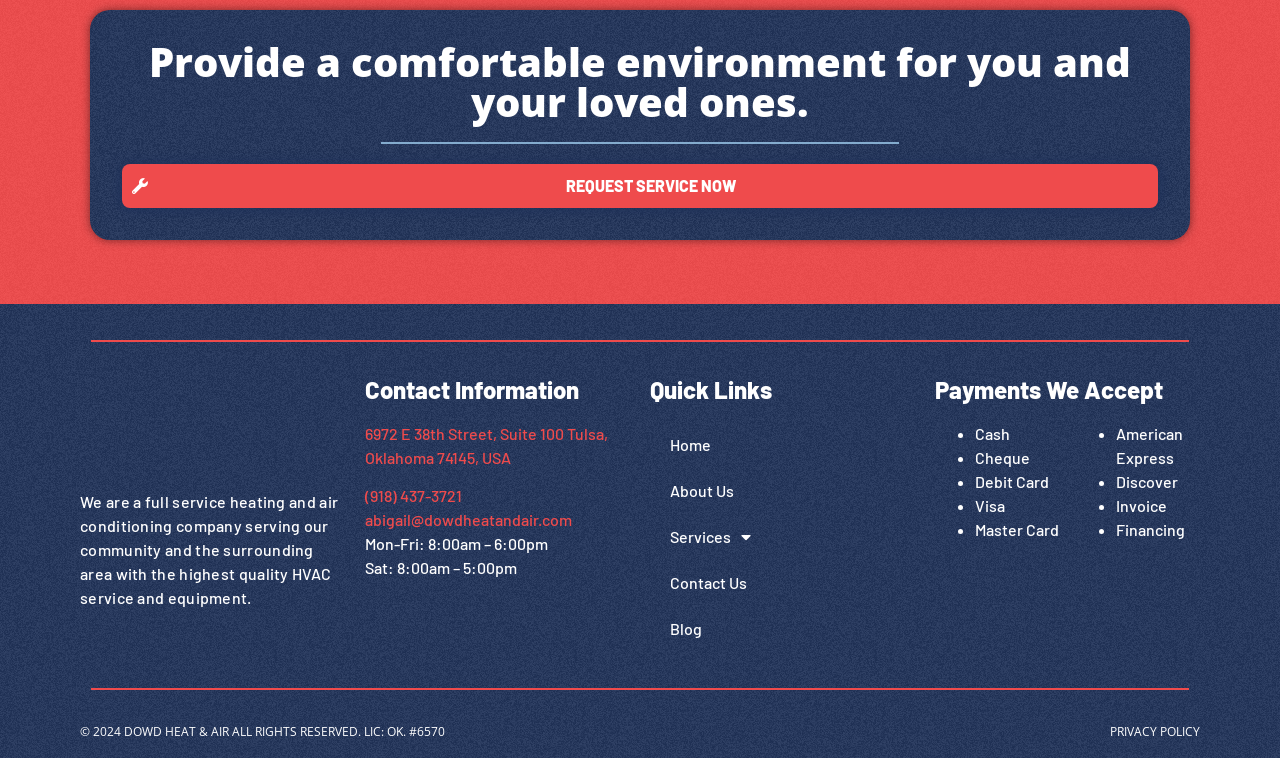Indicate the bounding box coordinates of the clickable region to achieve the following instruction: "Learn more about services."

[0.508, 0.678, 0.715, 0.739]